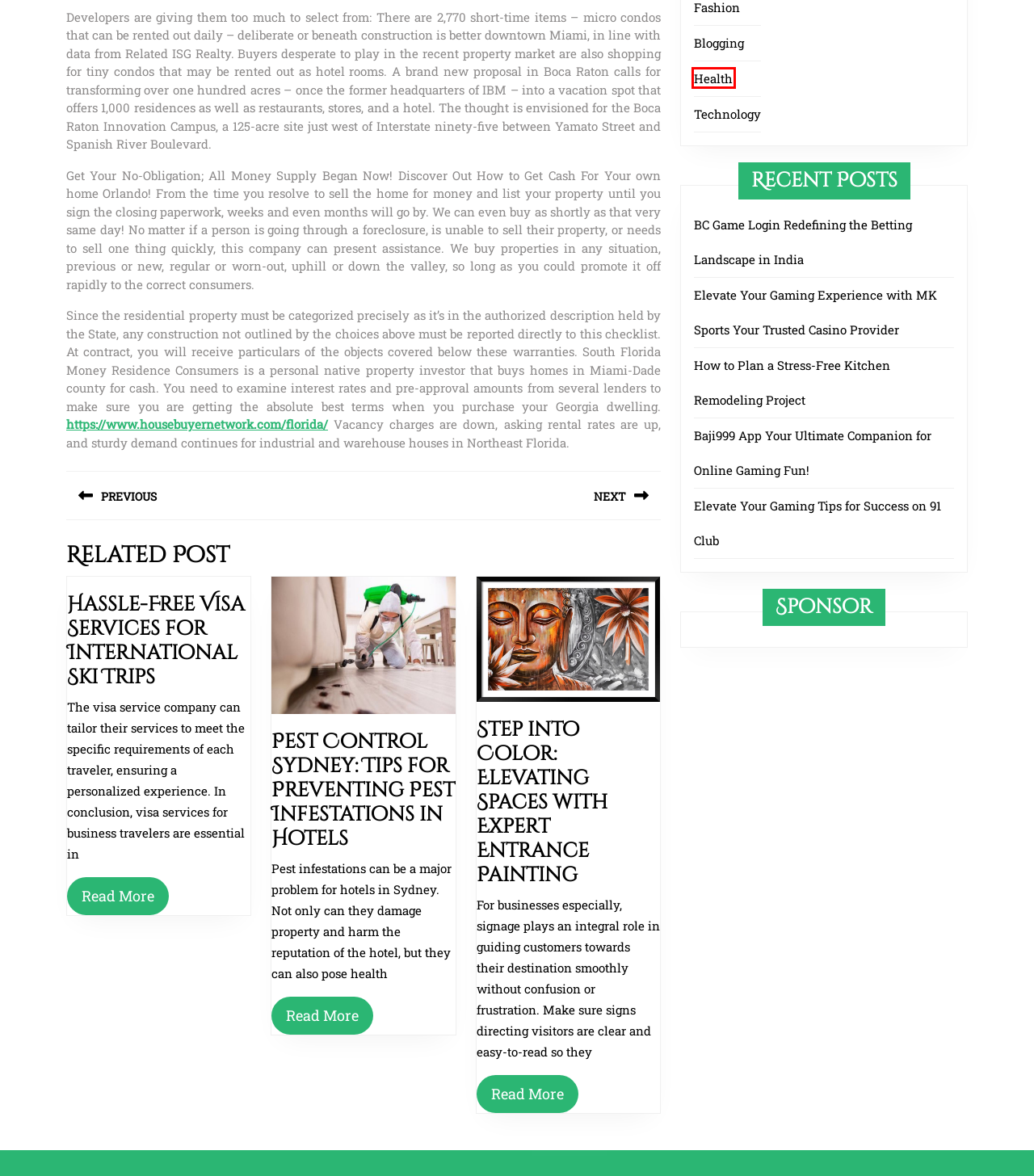You are presented with a screenshot of a webpage containing a red bounding box around a particular UI element. Select the best webpage description that matches the new webpage after clicking the element within the bounding box. Here are the candidates:
A. Baji999 App Your Ultimate Companion for Online Gaming Fun!
B. Elevate Your Gaming Tips for Success on 91 Club
C. Online Debate, simple as You Might imagine
D. Step into Color: Elevating Spaces with Expert Entrance Painting
E. Elevate Your Gaming Experience with MK Sports Your Trusted Casino Provider
F. BC Game Login Redefining the Betting Landscape in India
G. Health
H. House Buyers Florida | Companies That Buy Houses Florida | Cash Buyers Florida | Cash Offers Florida

G